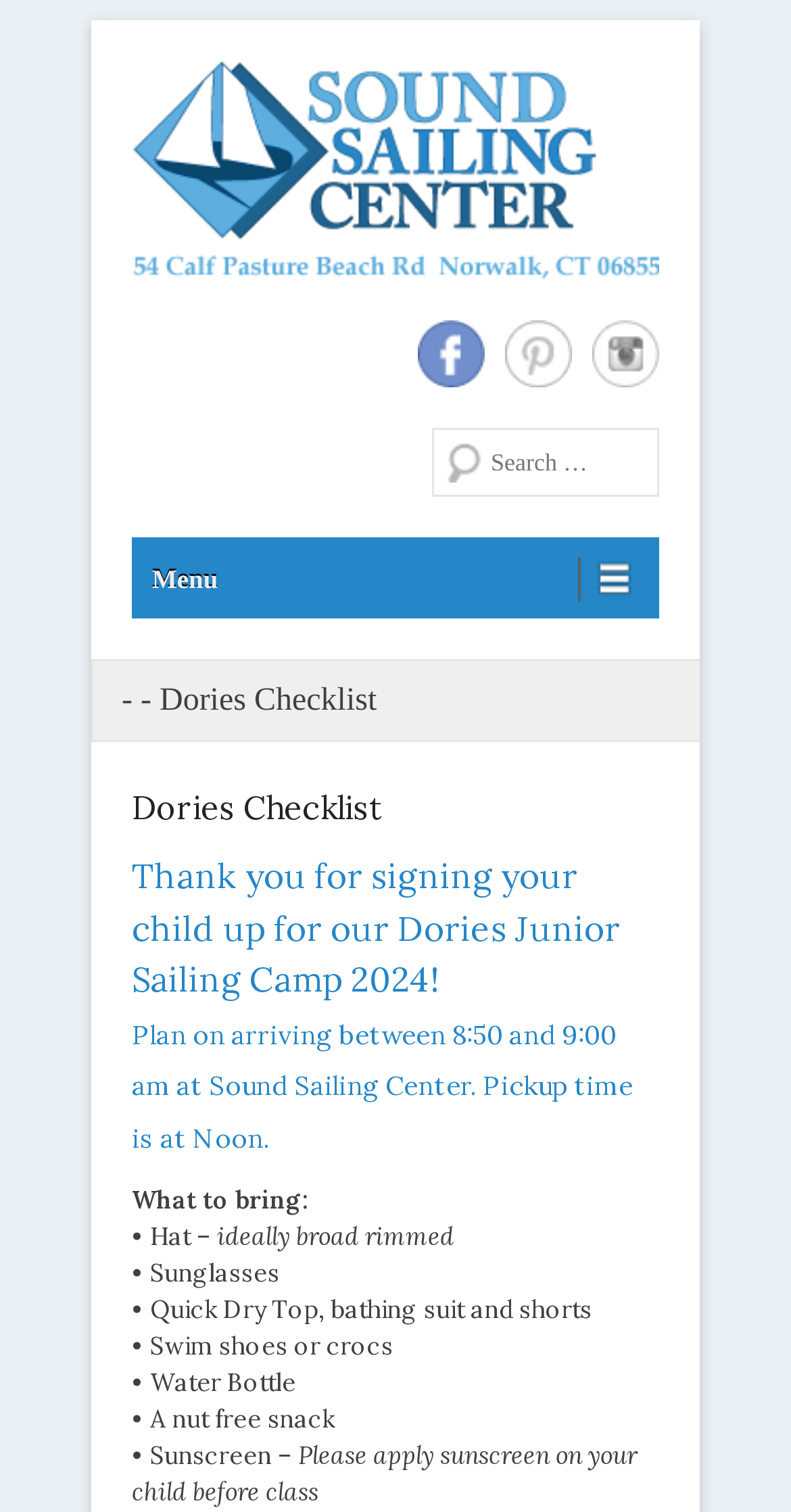Provide a thorough description of the webpage's content and layout.

The webpage appears to be a confirmation page for a child's registration in the Dories Junior Sailing Camp 2024. At the top, there is a heading that reads "Sound Sailing Center" with a link and an image associated with it. Below this, there is another heading with the same text, followed by a third heading that reads "Long Island Sound Sailing School and Membership Club".

On the right side of the page, there are three social media links to Sound Sailing Center's Facebook, Twitter, and Instagram profiles. Below these links, there is a search bar with a "Search" label.

On the left side of the page, there is a menu section with a "Primary Menu" heading. Below this, there is a link to skip to the content. The main content of the page is divided into sections. The first section has a heading that reads "Dories Checklist" and a subheading that thanks the user for signing up their child for the camp, providing details about the arrival and pickup times.

Below this, there is a list of items to bring to the camp, including a hat, sunglasses, quick-dry clothing, swim shoes, a water bottle, a nut-free snack, and sunscreen. The list is presented in a bulleted format, with each item on a new line. The page also provides a note to apply sunscreen on the child before class.